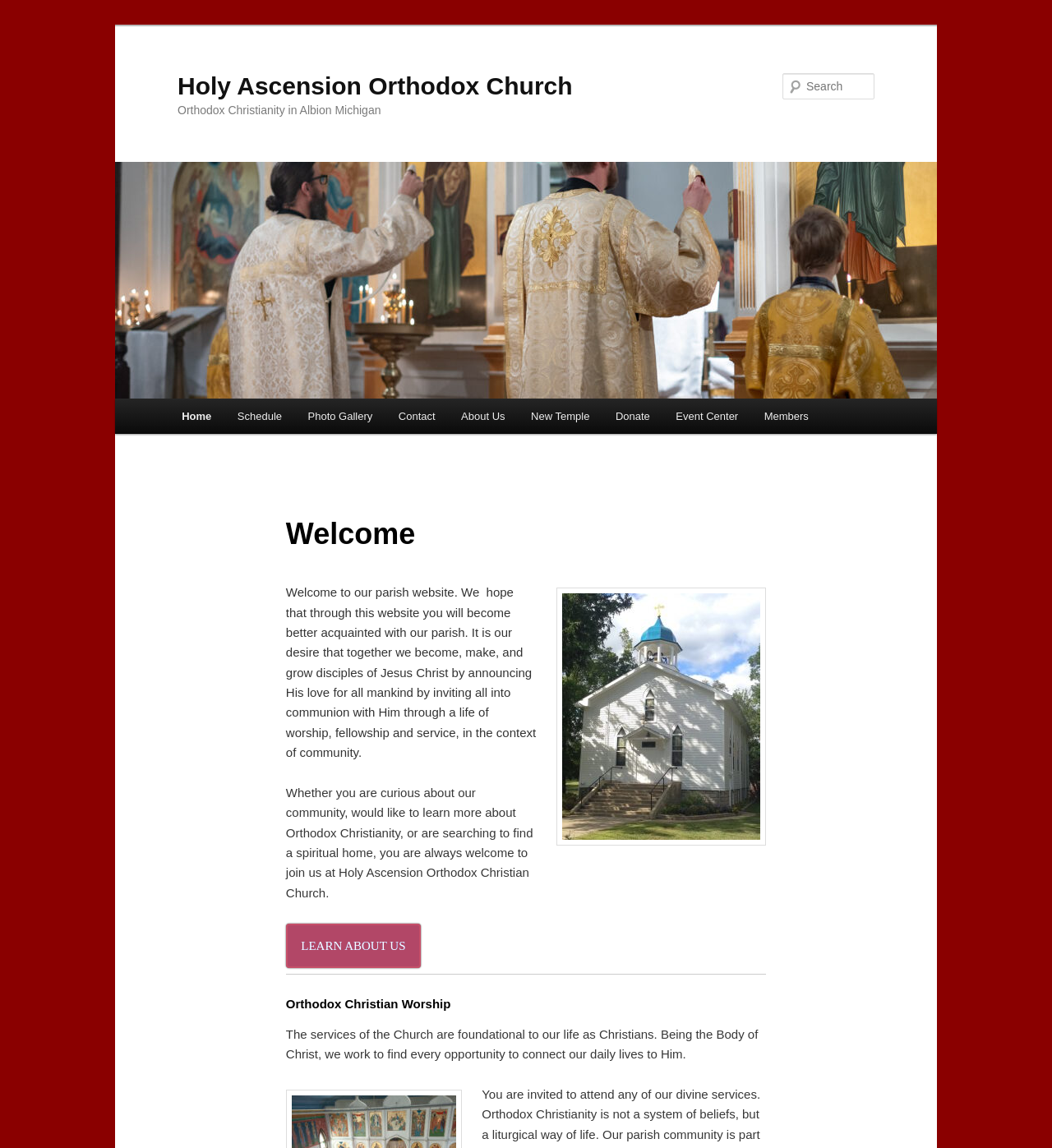Using the information in the image, could you please answer the following question in detail:
What is the purpose of the 'LEARN ABOUT US' link?

The 'LEARN ABOUT US' link is located below the welcome message and is likely used to direct users to a page that provides more information about the church and its community.